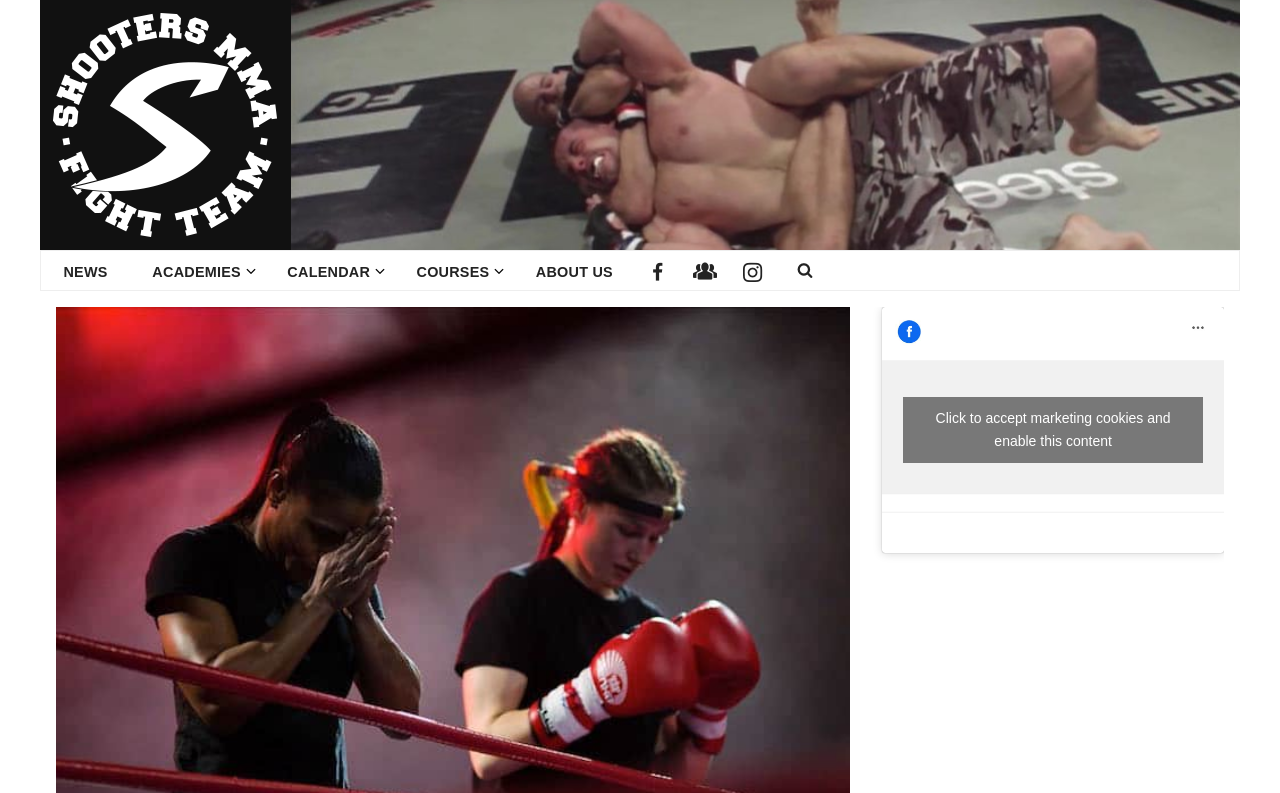Identify the bounding box coordinates for the UI element described as: "name="s" placeholder="Search …" title="Search for:"". The coordinates should be provided as four floats between 0 and 1: [left, top, right, bottom].

None